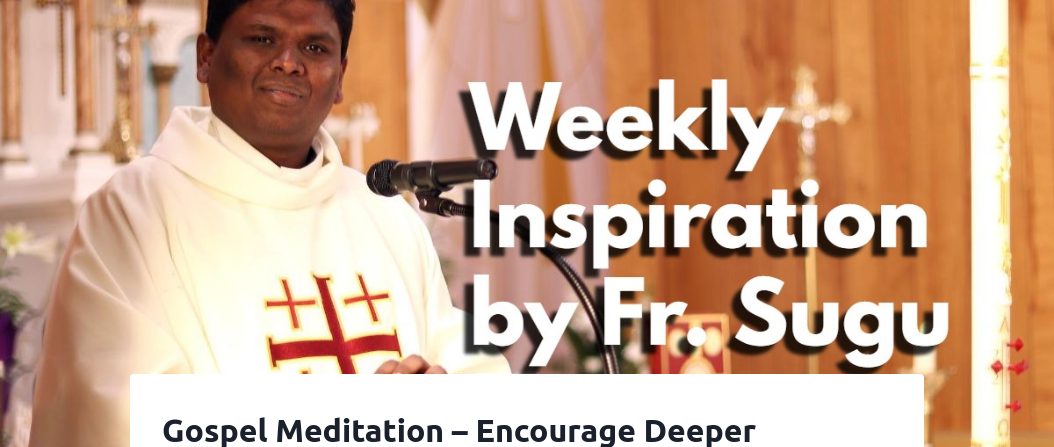Generate a detailed caption for the image.

The image features Father Sugu, who is captured in a setting that appears to be a church, wearing a white clergy robe adorned with red crosses. He stands at a lectern, addressing the congregation, exuding a warm and inviting demeanor. The background showcases elements of a church environment, including wooden paneling and lit candles, reinforcing the spiritual atmosphere.

Overlaying the image are bold text elements that read "Weekly Inspiration by Fr. Sugu" and "Gospel Meditation – Encourage Deeper Understanding of Scripture," indicating the focus of the message. The presentation suggests a reflection on spiritual nourishment and guidance, likely intended for the members of St. Joseph Catholic Church. This context highlights the importance of spiritual engagement in promoting a deeper understanding of faith.